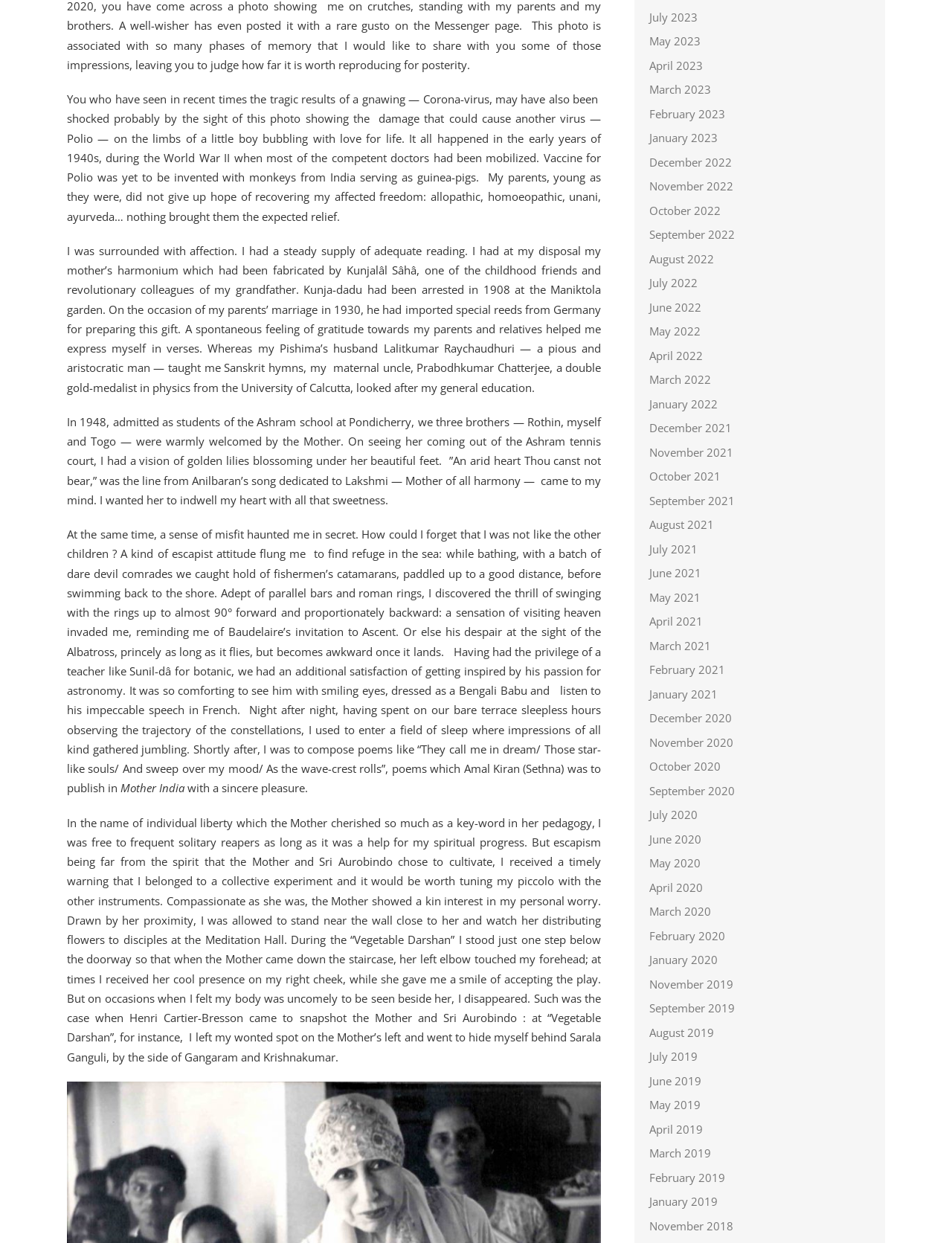What is the author's childhood experience?
Respond to the question with a well-detailed and thorough answer.

The author mentions in the text that they had Polio in their childhood, which affected their limbs. This is evident from the text 'It all happened in the early years of 1940s, during the World War II when most of the competent doctors had been mobilized. Vaccine for Polio was yet to be invented with monkeys from India serving as guinea-pigs.'